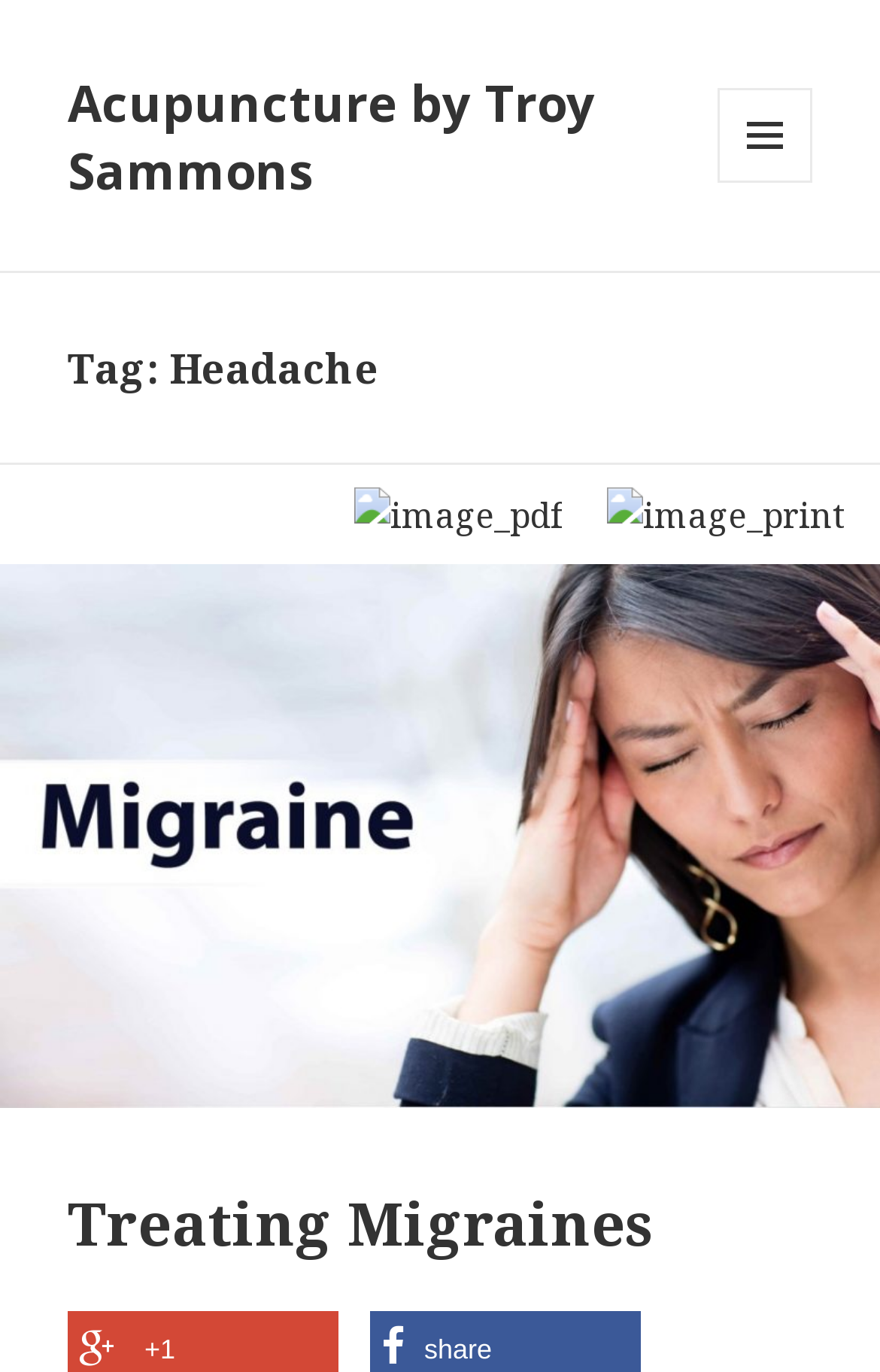Find the UI element described as: "parent_node: Treating Migraines" and predict its bounding box coordinates. Ensure the coordinates are four float numbers between 0 and 1, [left, top, right, bottom].

[0.0, 0.411, 1.0, 0.808]